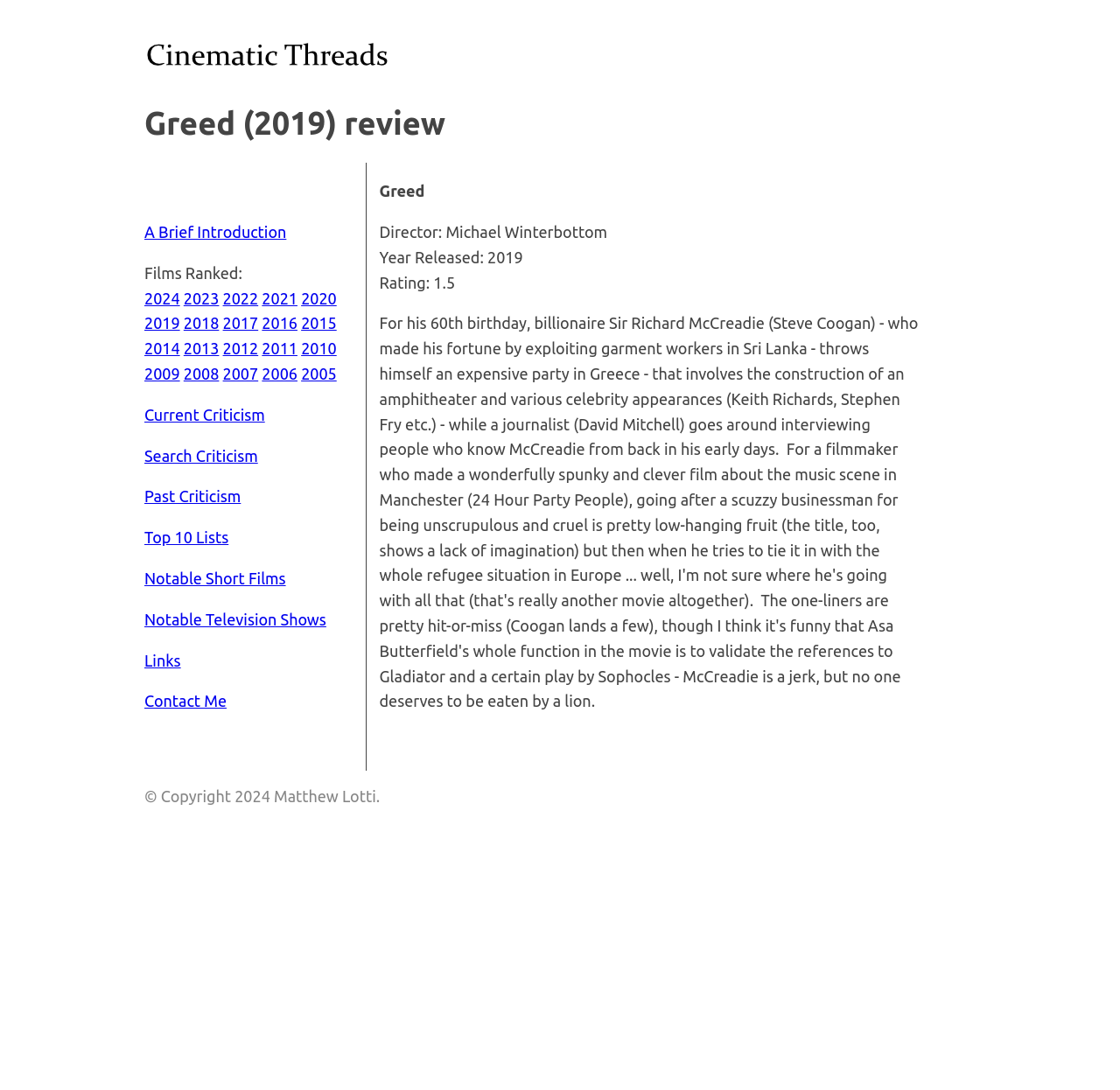Determine the coordinates of the bounding box that should be clicked to complete the instruction: "visit Residency Unlimited". The coordinates should be represented by four float numbers between 0 and 1: [left, top, right, bottom].

None